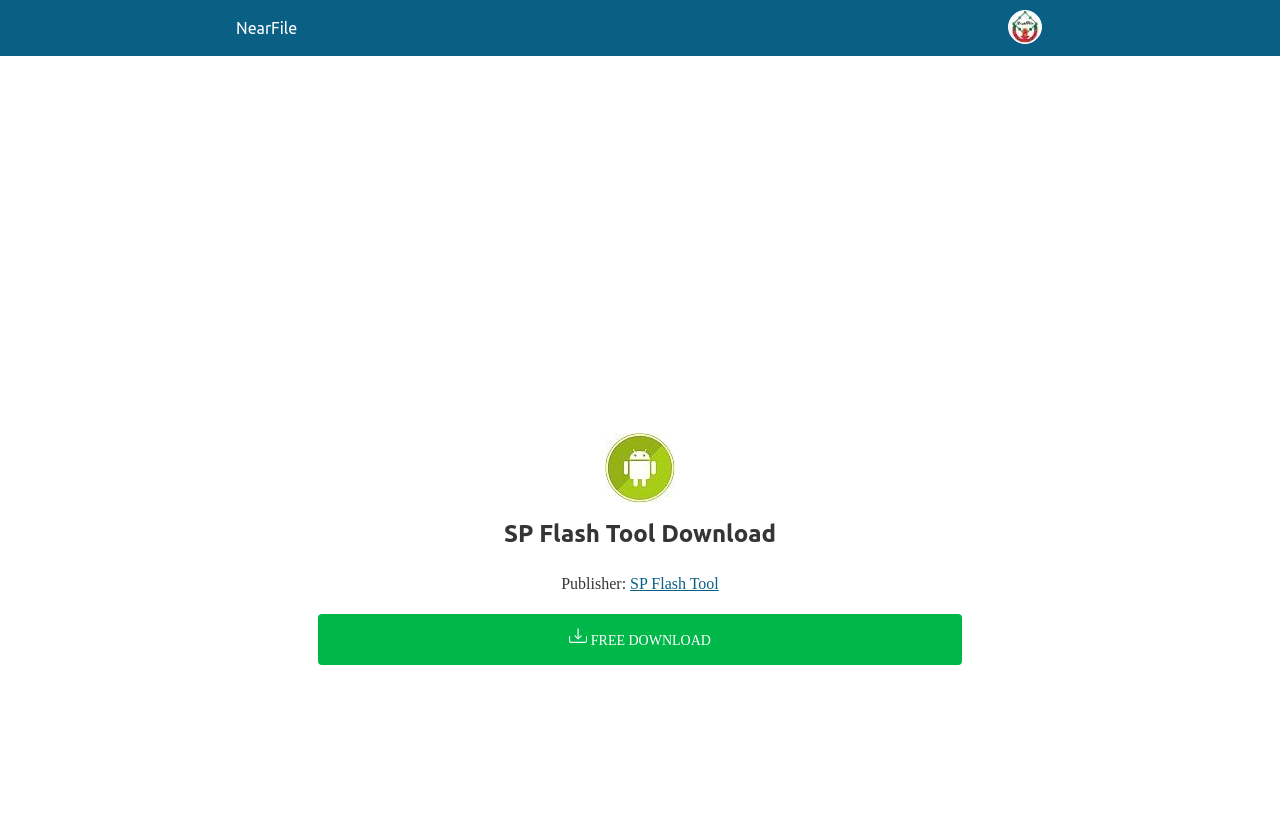Provide an in-depth caption for the elements present on the webpage.

The webpage is about downloading the SP Flash Tool software for Windows PC. At the top left corner, there is a site icon link with an image, which is a small icon representing the NearFile website. 

Below the site icon, there is a large advertisement region that occupies most of the top section of the page. 

Underneath the advertisement, there is a header section with a prominent image of the SP Flash Tool logo, accompanied by a heading that reads "SP Flash Tool Download". 

To the right of the logo, there is a section with a label "Publisher:" followed by a link to the SP Flash Tool website. 

Below this section, there is a prominent call-to-action link that reads "FREE DOWNLOAD", which is accompanied by a small icon. This link is likely the main download button for the software.